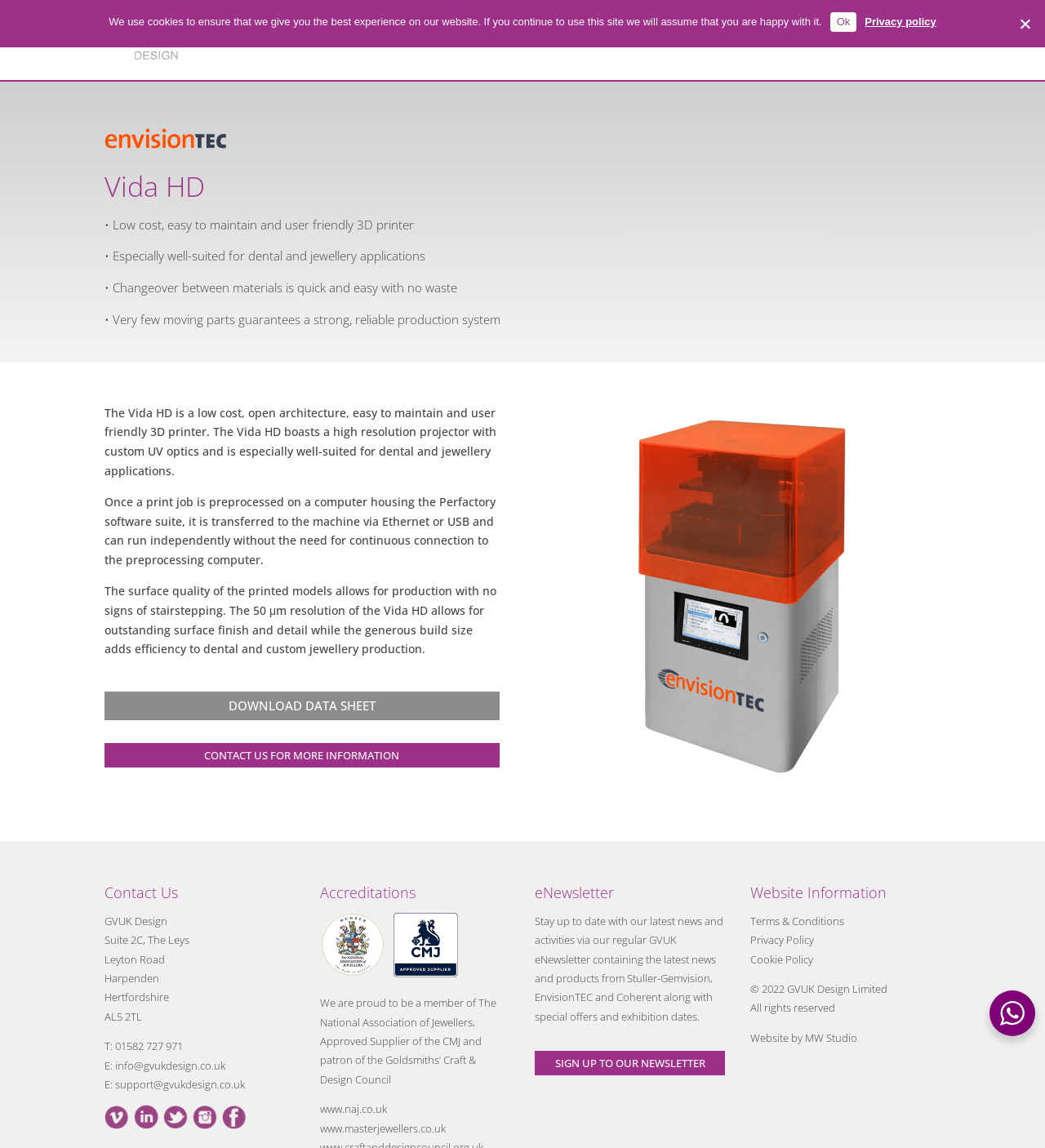Specify the bounding box coordinates of the region I need to click to perform the following instruction: "Contact us for more information". The coordinates must be four float numbers in the range of 0 to 1, i.e., [left, top, right, bottom].

[0.1, 0.647, 0.478, 0.668]